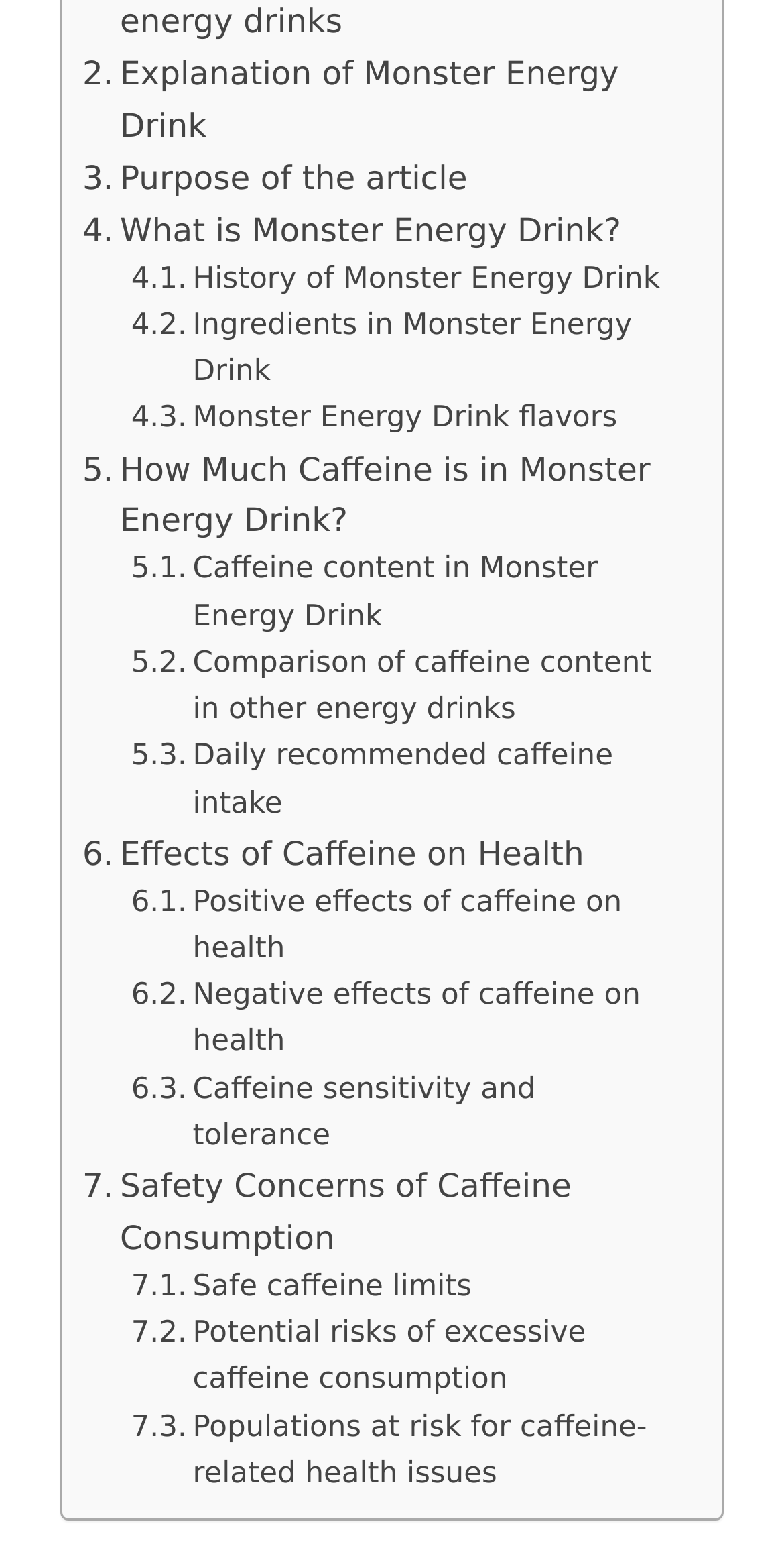How many sections are there on this webpage?
Using the image, give a concise answer in the form of a single word or short phrase.

5